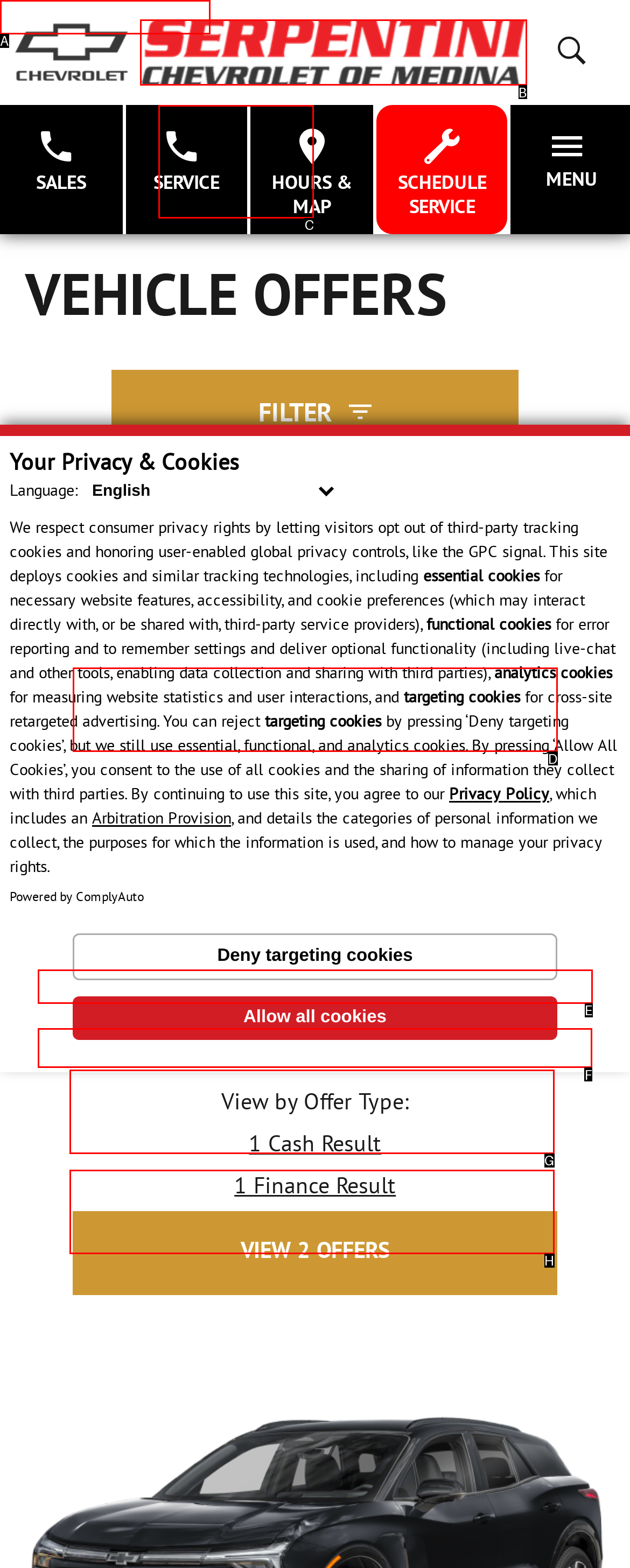Specify which element within the red bounding boxes should be clicked for this task: View '2 CHEVROLET BLAZER OFFERS' Respond with the letter of the correct option.

F